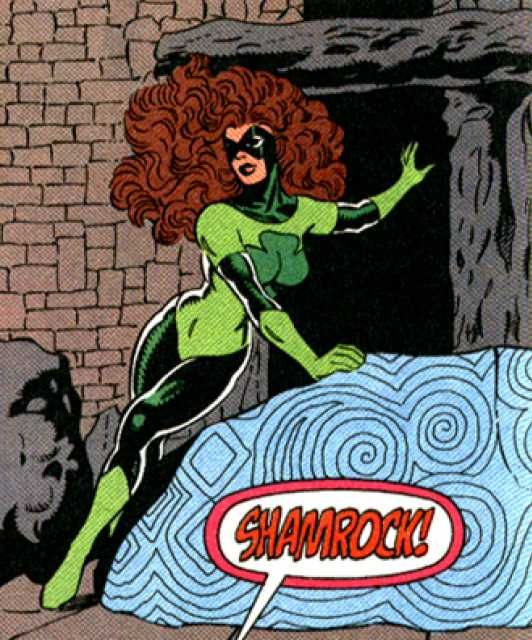Give a one-word or one-phrase response to the question: 
What is Shamrock's mystical power?

good luck